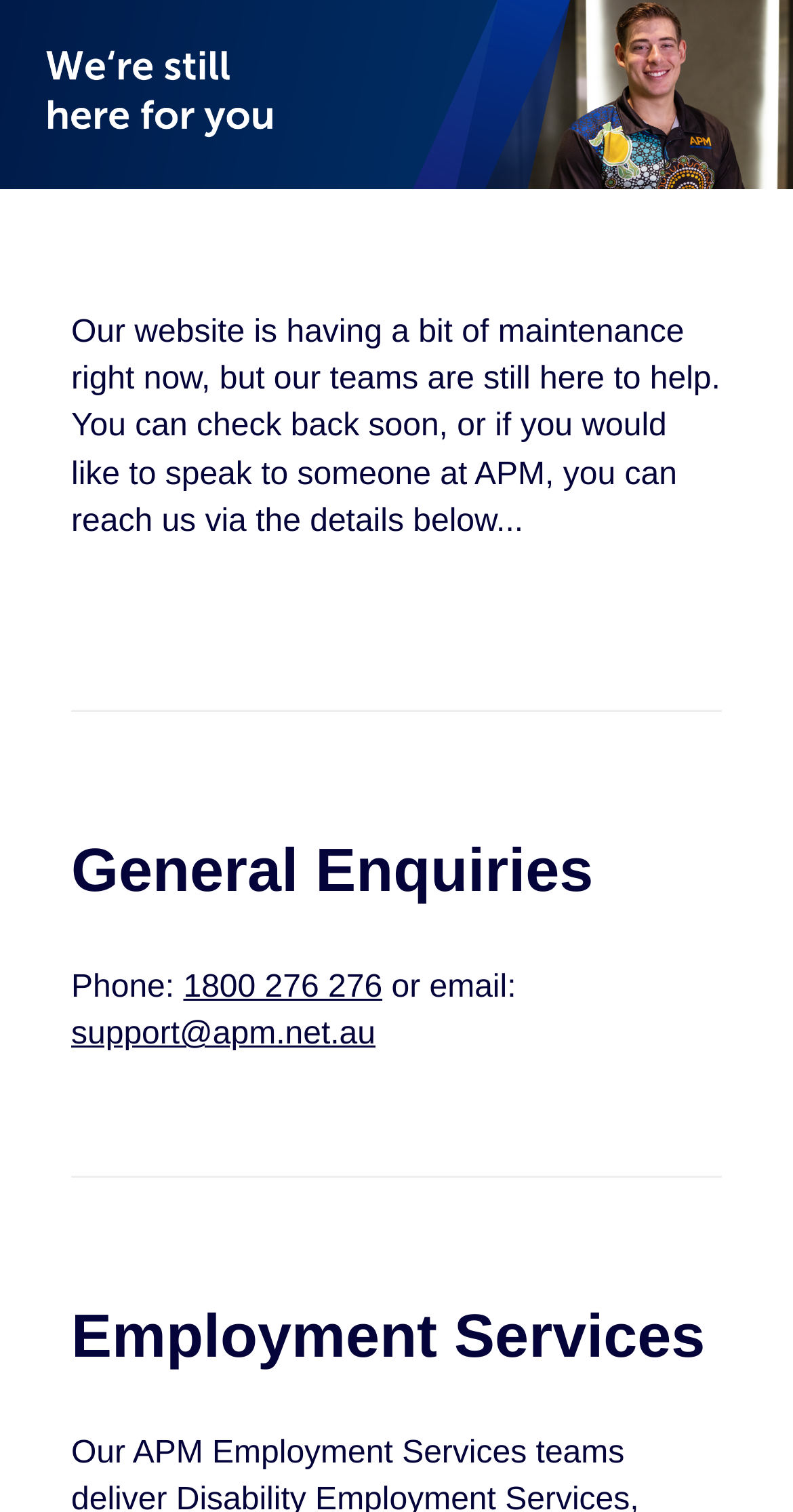Please answer the following question using a single word or phrase: 
What services does APM provide?

Employment Services